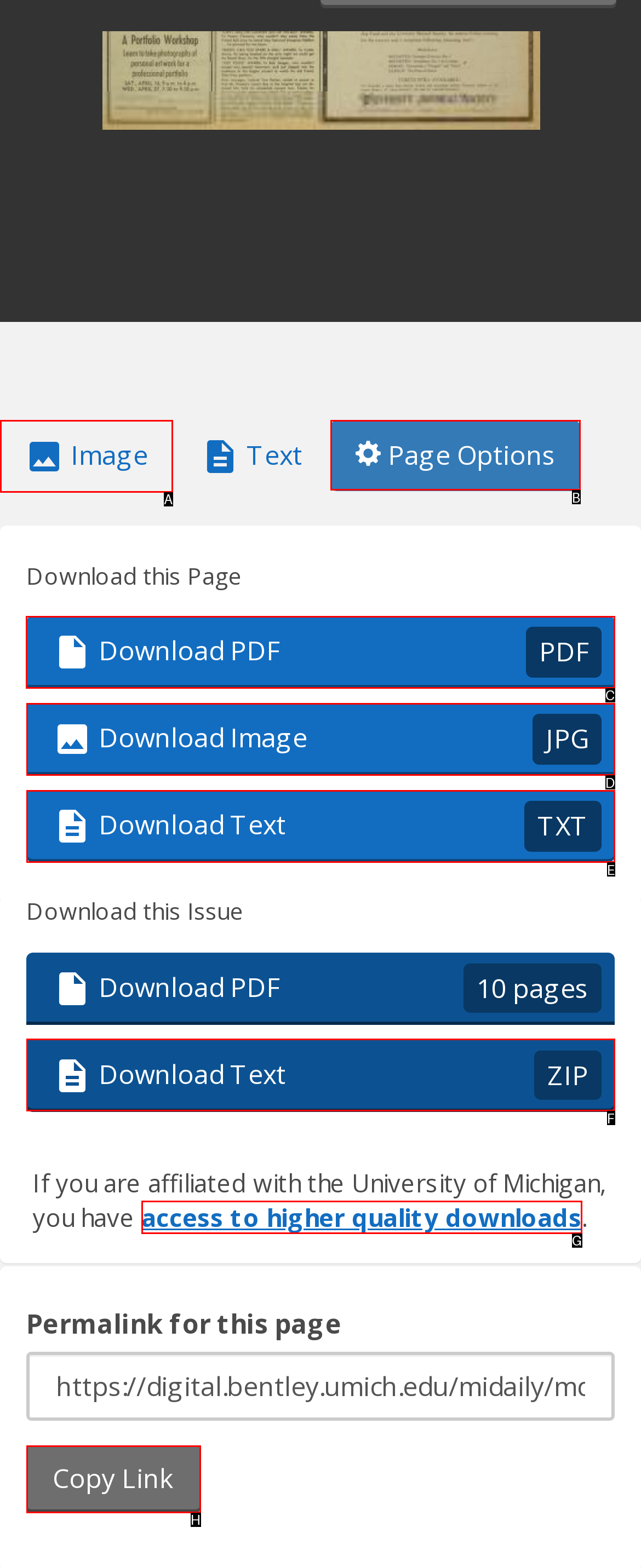Point out the correct UI element to click to carry out this instruction: Download PDF
Answer with the letter of the chosen option from the provided choices directly.

C